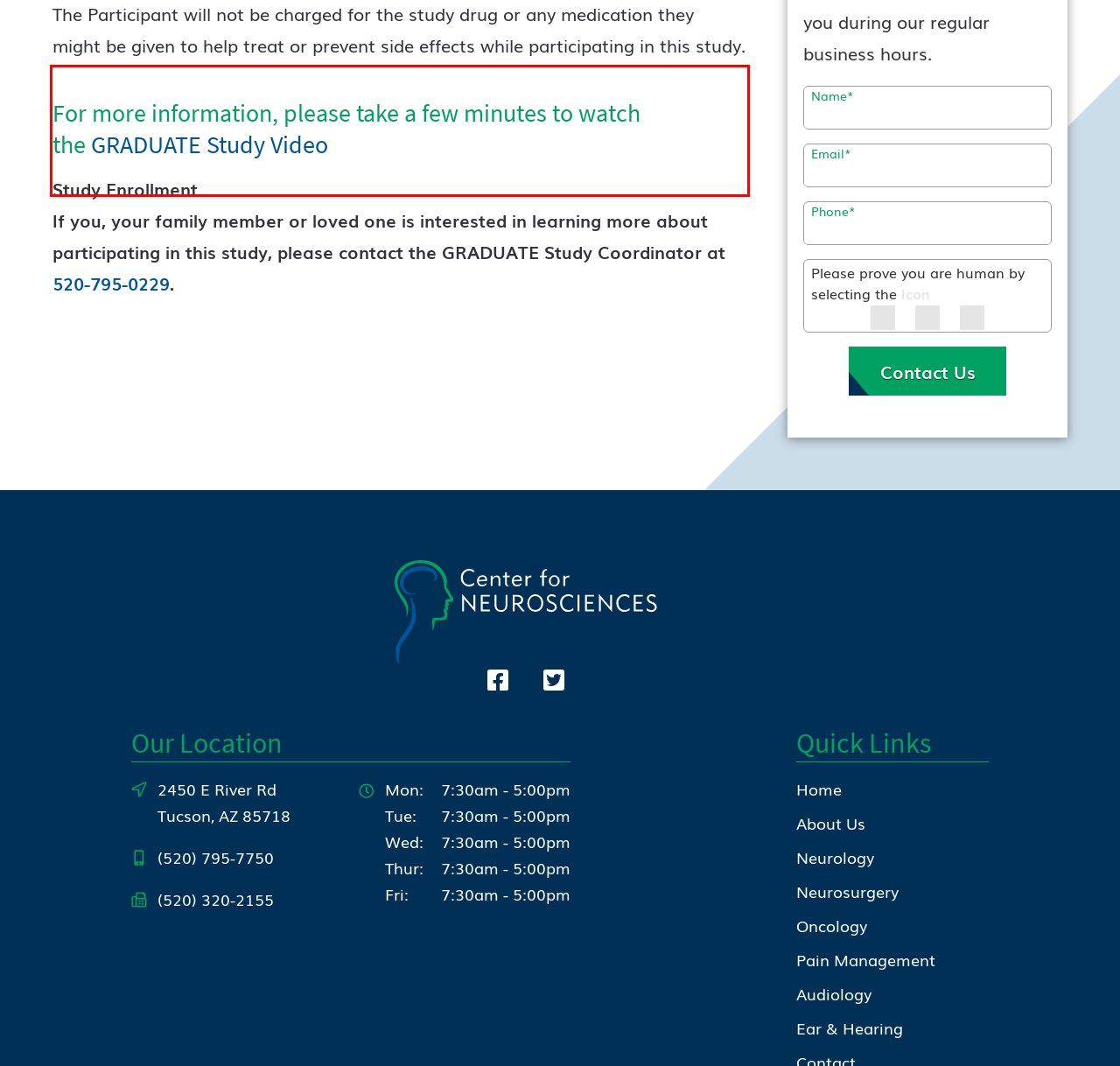Identify the text within the red bounding box on the webpage screenshot and generate the extracted text content.

Study Enrollment If you, your family member or loved one is interested in learning more about participating in this study, please contact the GRADUATE Study Coordinator at 520-795-0229.